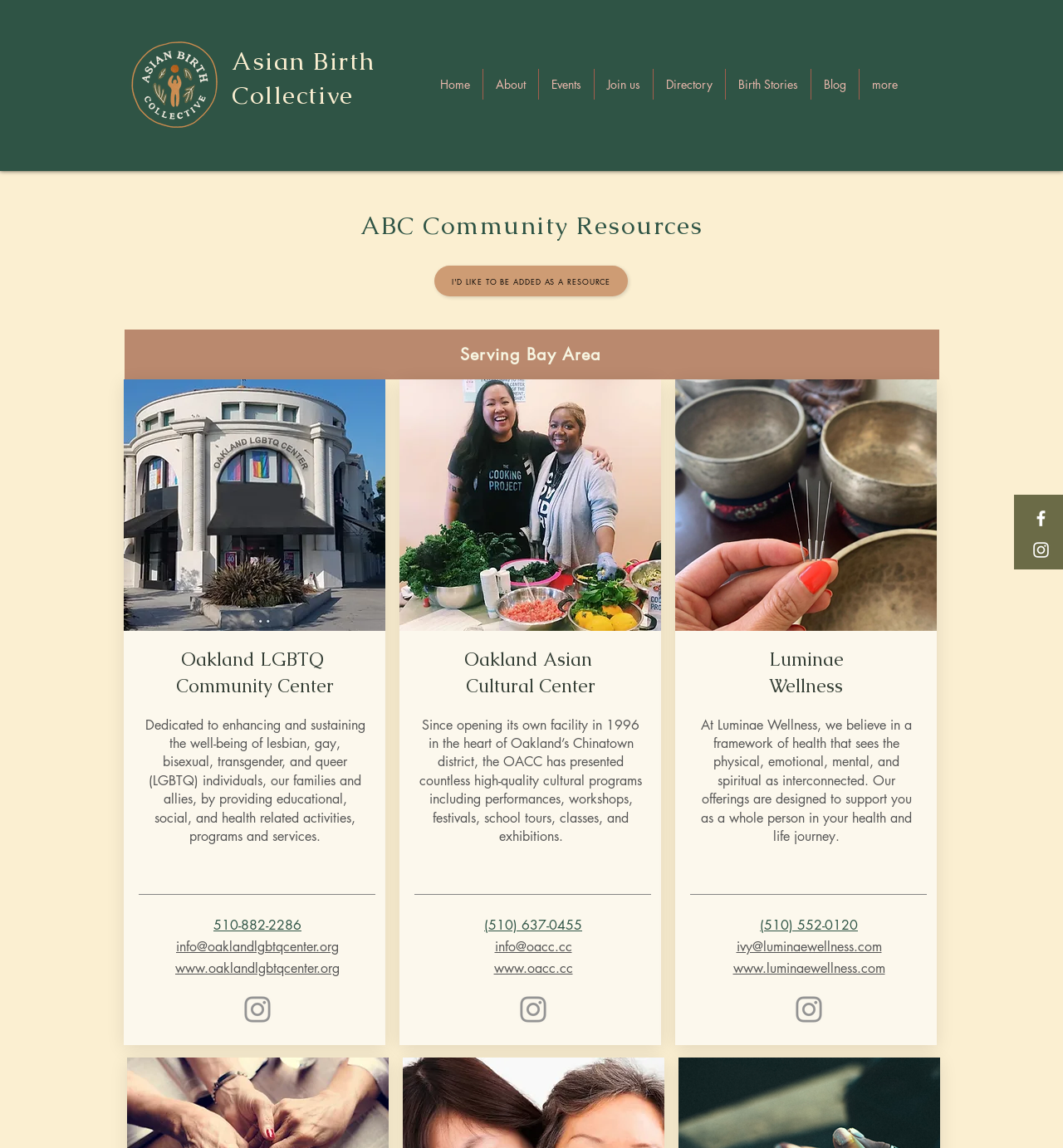Please find the bounding box coordinates for the clickable element needed to perform this instruction: "Call the Oakland Asian Cultural Center".

[0.455, 0.799, 0.548, 0.813]